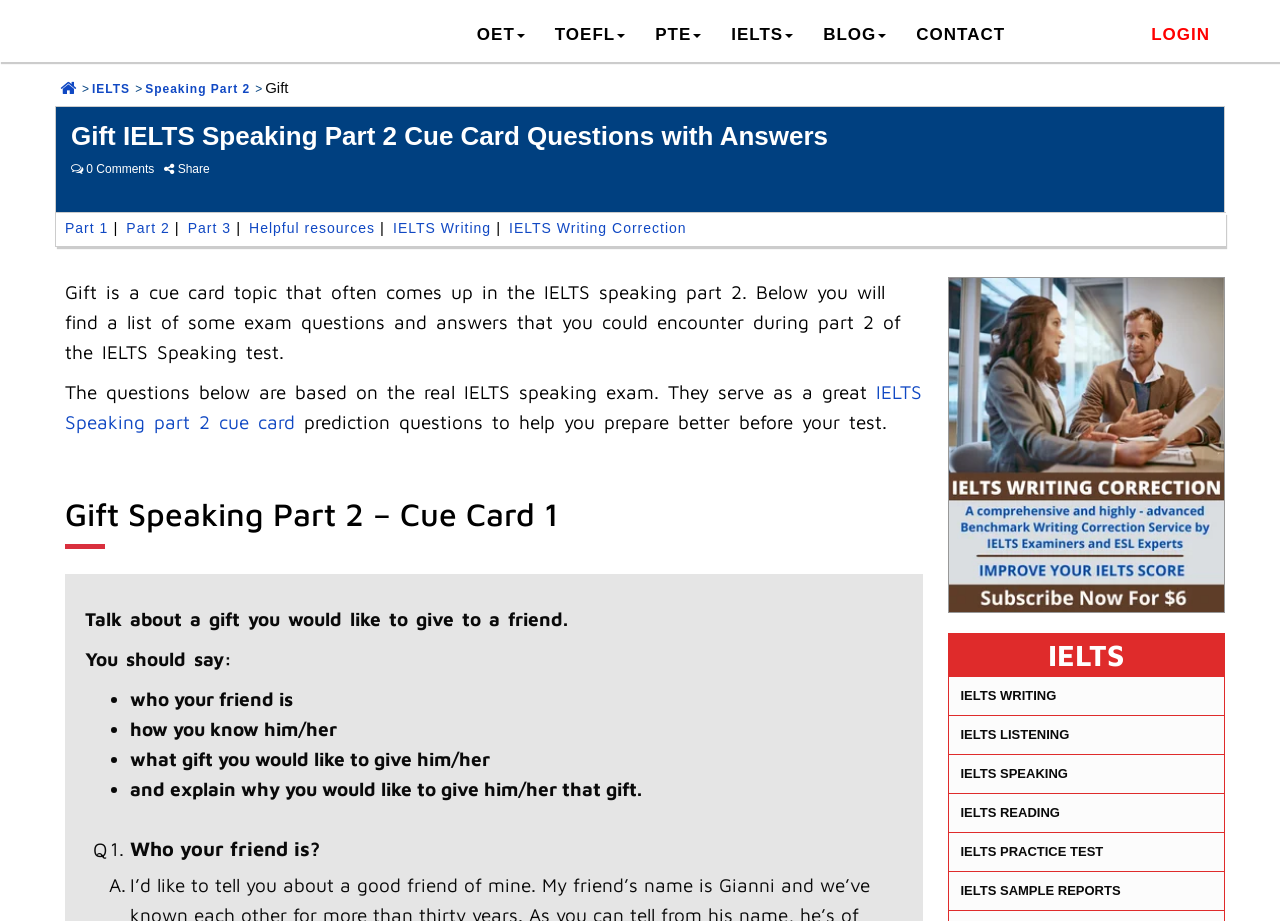Determine the bounding box coordinates of the clickable element to complete this instruction: "Read 'Gift Speaking Part 2 – Cue Card 1'". Provide the coordinates in the format of four float numbers between 0 and 1, [left, top, right, bottom].

[0.051, 0.507, 0.721, 0.613]